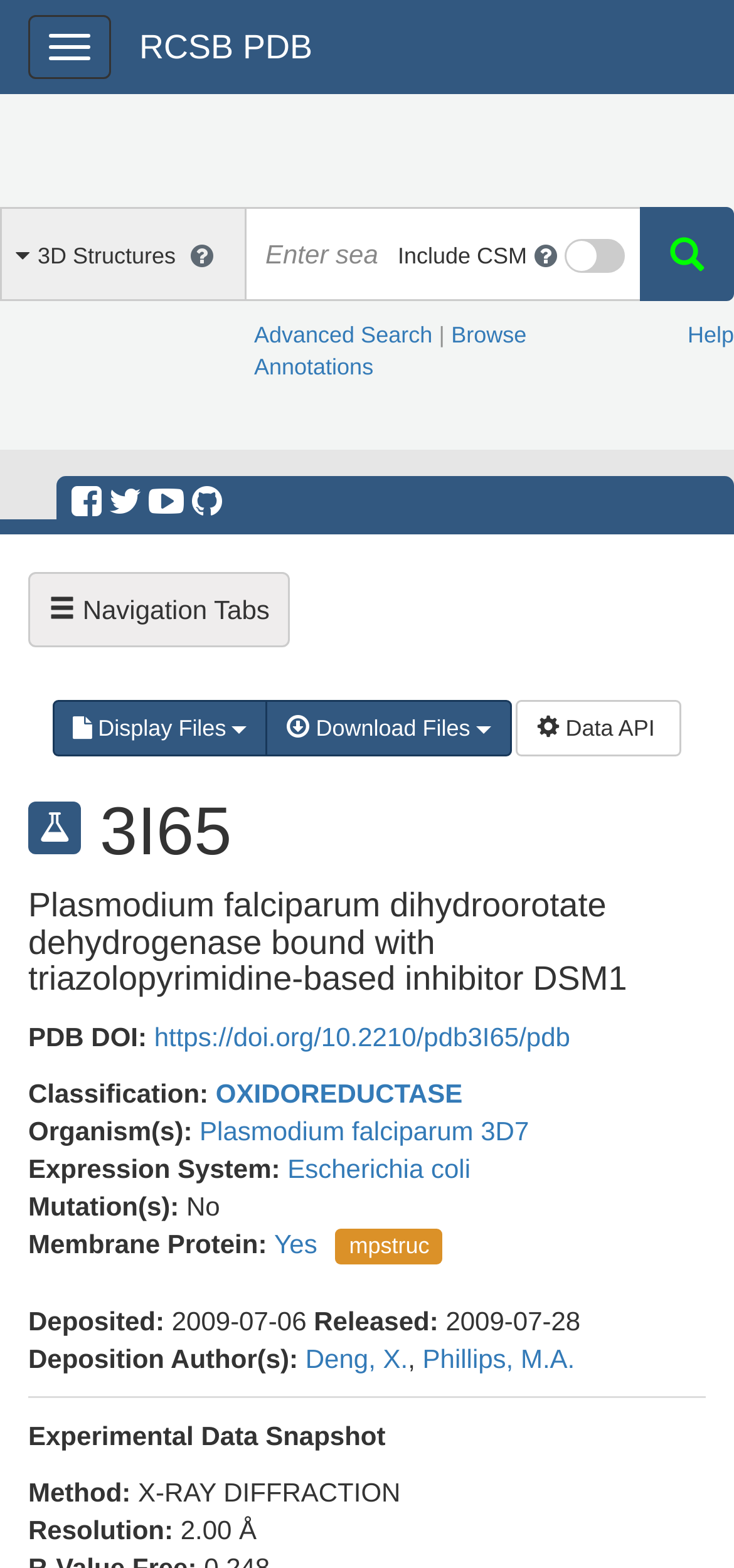Extract the bounding box coordinates for the HTML element that matches this description: "https://doi.org/10.2210/pdb3I65/pdb". The coordinates should be four float numbers between 0 and 1, i.e., [left, top, right, bottom].

[0.21, 0.652, 0.777, 0.671]